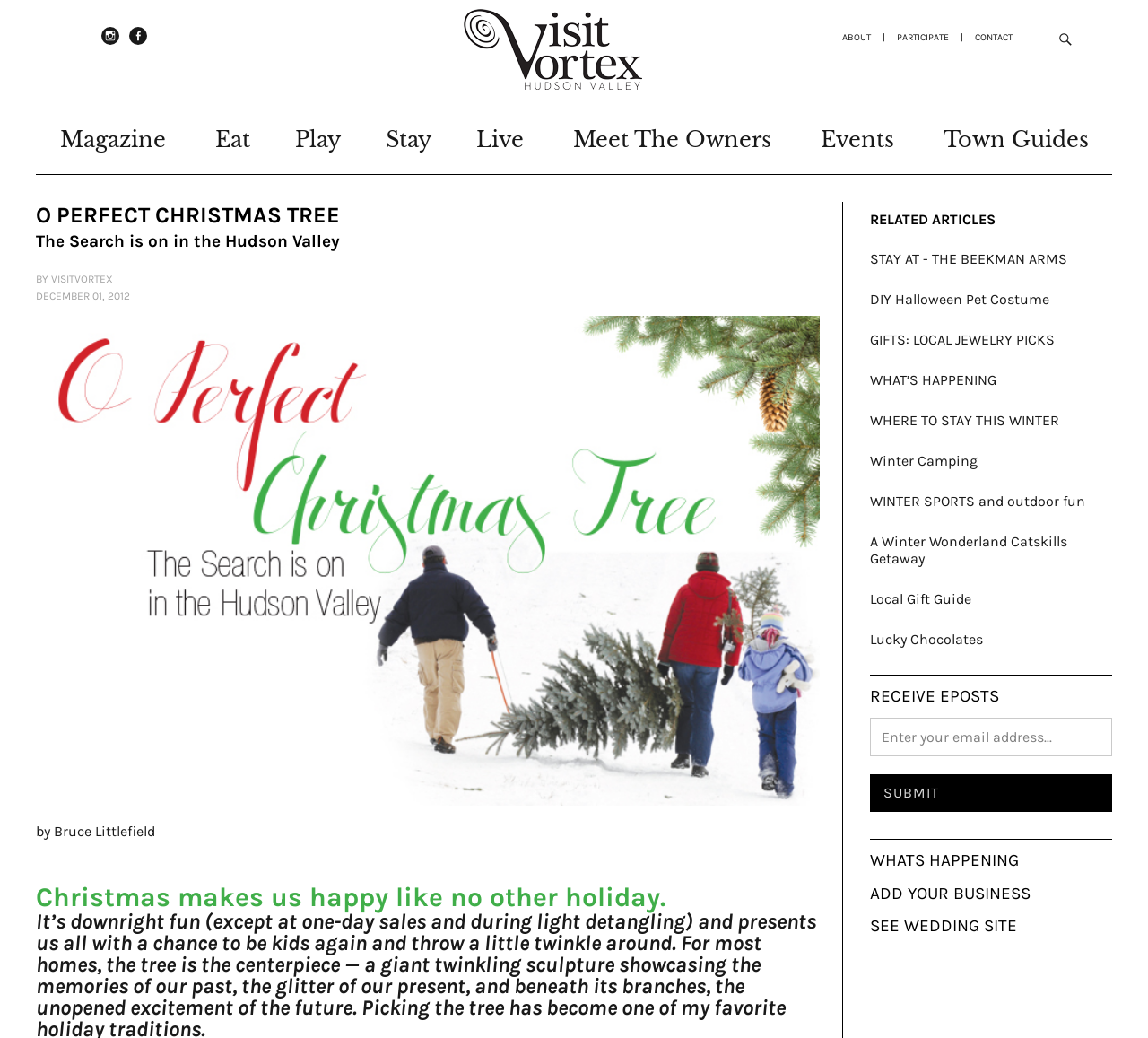Determine the bounding box coordinates of the clickable region to follow the instruction: "Click the 'SUBMIT' button".

[0.758, 0.746, 0.969, 0.782]